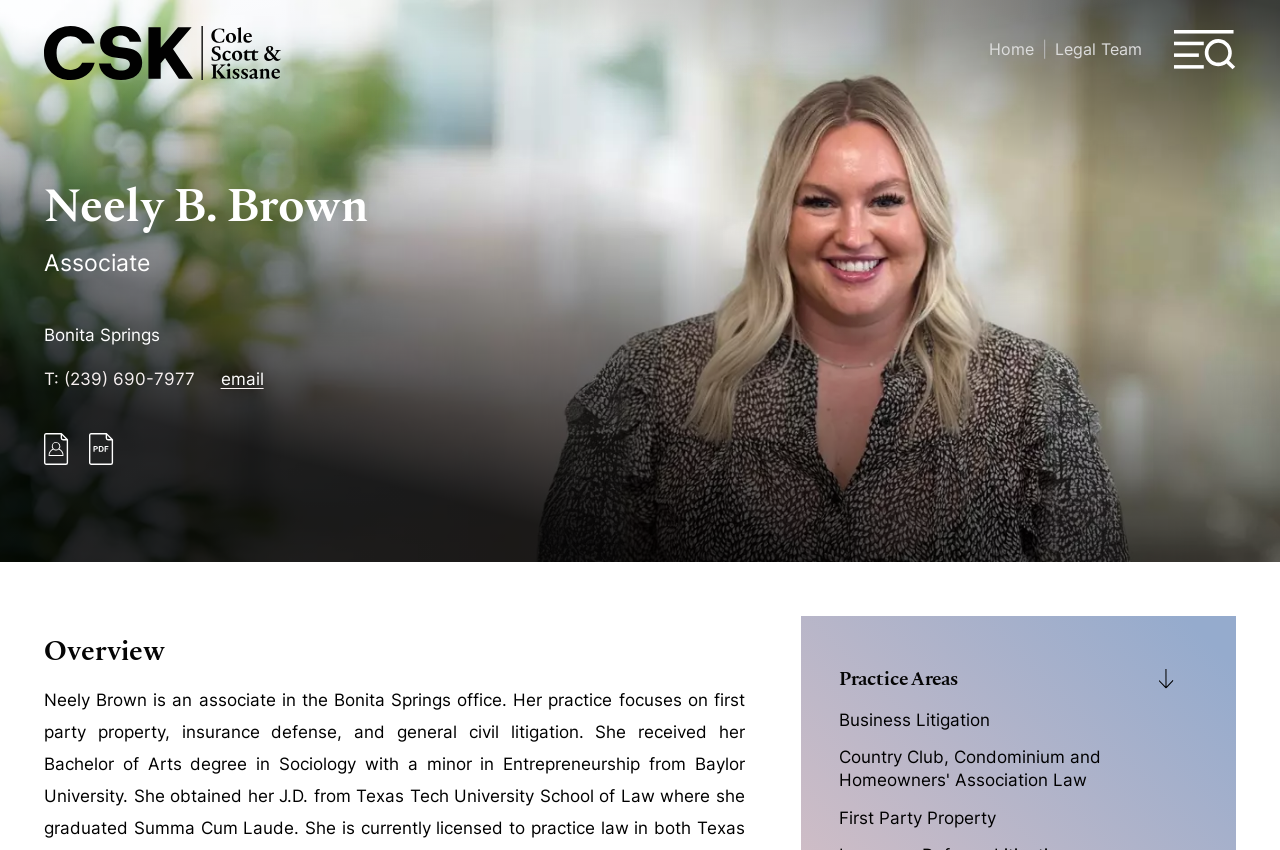What is the phone number of Neely B. Brown?
Please give a detailed answer to the question using the information shown in the image.

The phone number of Neely B. Brown is mentioned as '(239) 690-7977' in the link element with bounding box coordinates [0.05, 0.434, 0.152, 0.458].